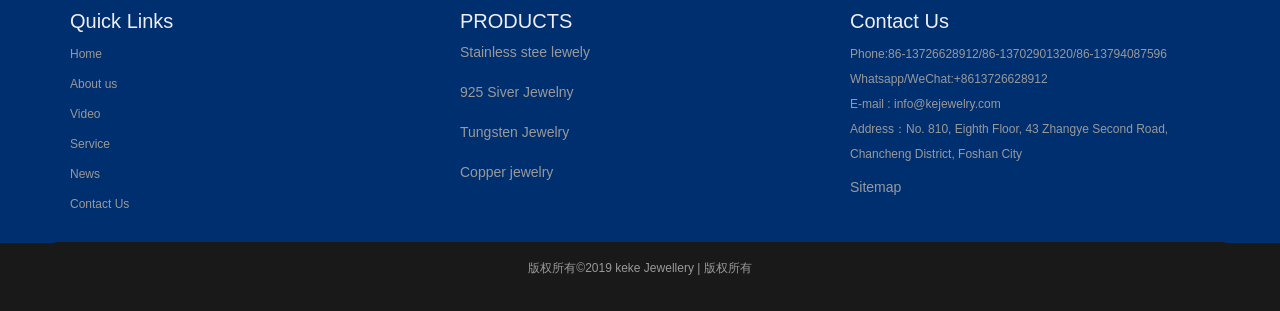Based on the image, provide a detailed and complete answer to the question: 
How many links are there in the 'Quick Links' section?

I counted the links in the 'Quick Links' section and found that there are 6 links: 'Home', 'About us', 'Video', 'Service', 'News', and 'Contact Us'.